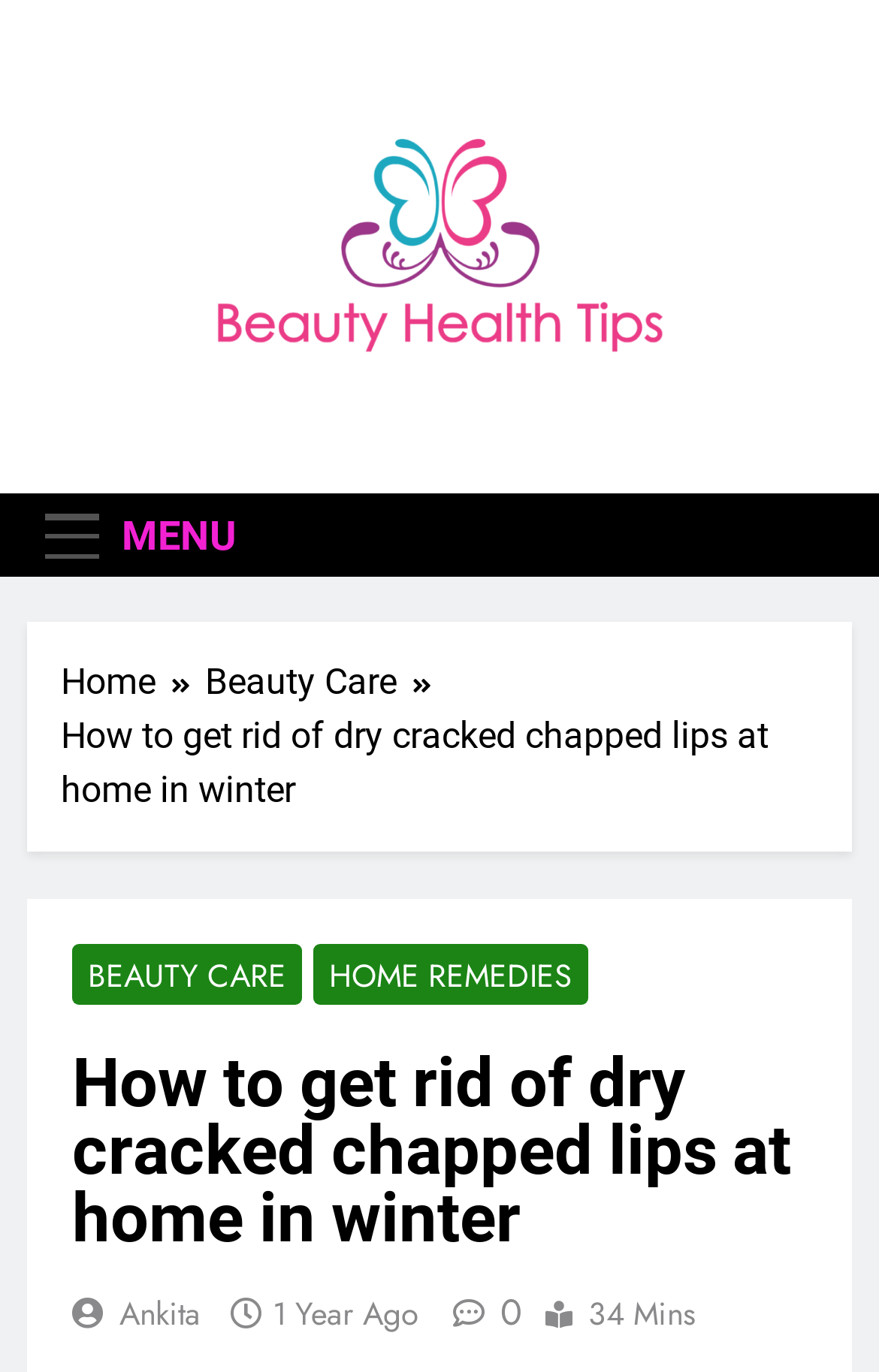Identify the bounding box of the UI element described as follows: "Beauty Care". Provide the coordinates as four float numbers in the range of 0 to 1 [left, top, right, bottom].

[0.082, 0.688, 0.344, 0.733]